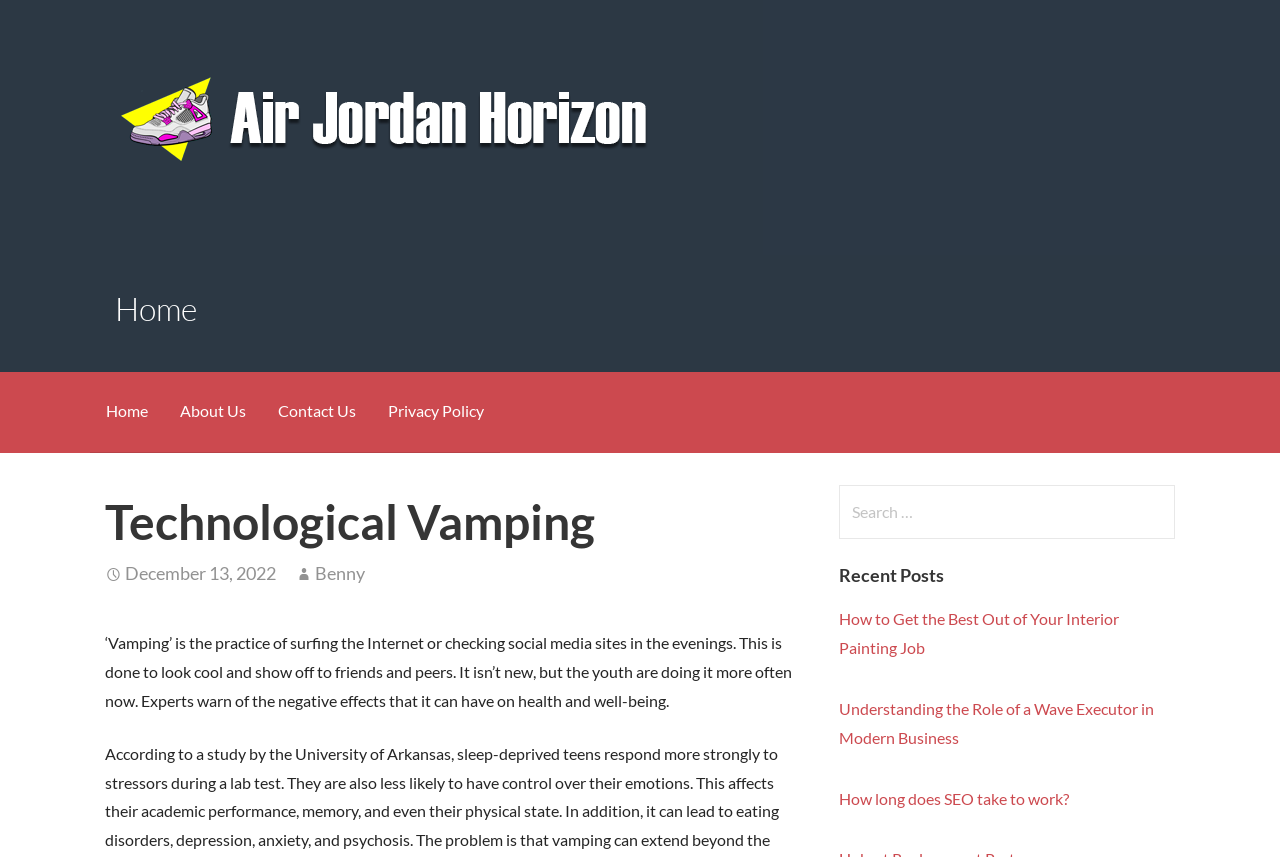Offer a thorough description of the webpage.

The webpage is about Technological Vamping and Air Jordan Horizon. At the top-left corner, there is a "Skip to content" link. Below it, there is a prominent link "Air Jordan Horizon" accompanied by an image of the same name, taking up a significant portion of the top section. 

To the right of the image, there is a navigation menu with four links: "Home", "About Us", "Contact Us", and "Privacy Policy". The "Home" link is the first item in the menu.

Below the navigation menu, there is a header section with the title "Technological Vamping" and a date "December 13, 2022". Next to the date, there is a link "Benny". 

Below the header section, there is a block of text that explains the concept of "Vamping" and its negative effects on health and well-being. 

To the right of the text block, there is a search box with a label "Search for:". 

Below the search box, there is a section titled "Recent Posts" with three links to articles: "How to Get the Best Out of Your Interior Painting Job", "Understanding the Role of a Wave Executor in Modern Business", and "How long does SEO take to work?".